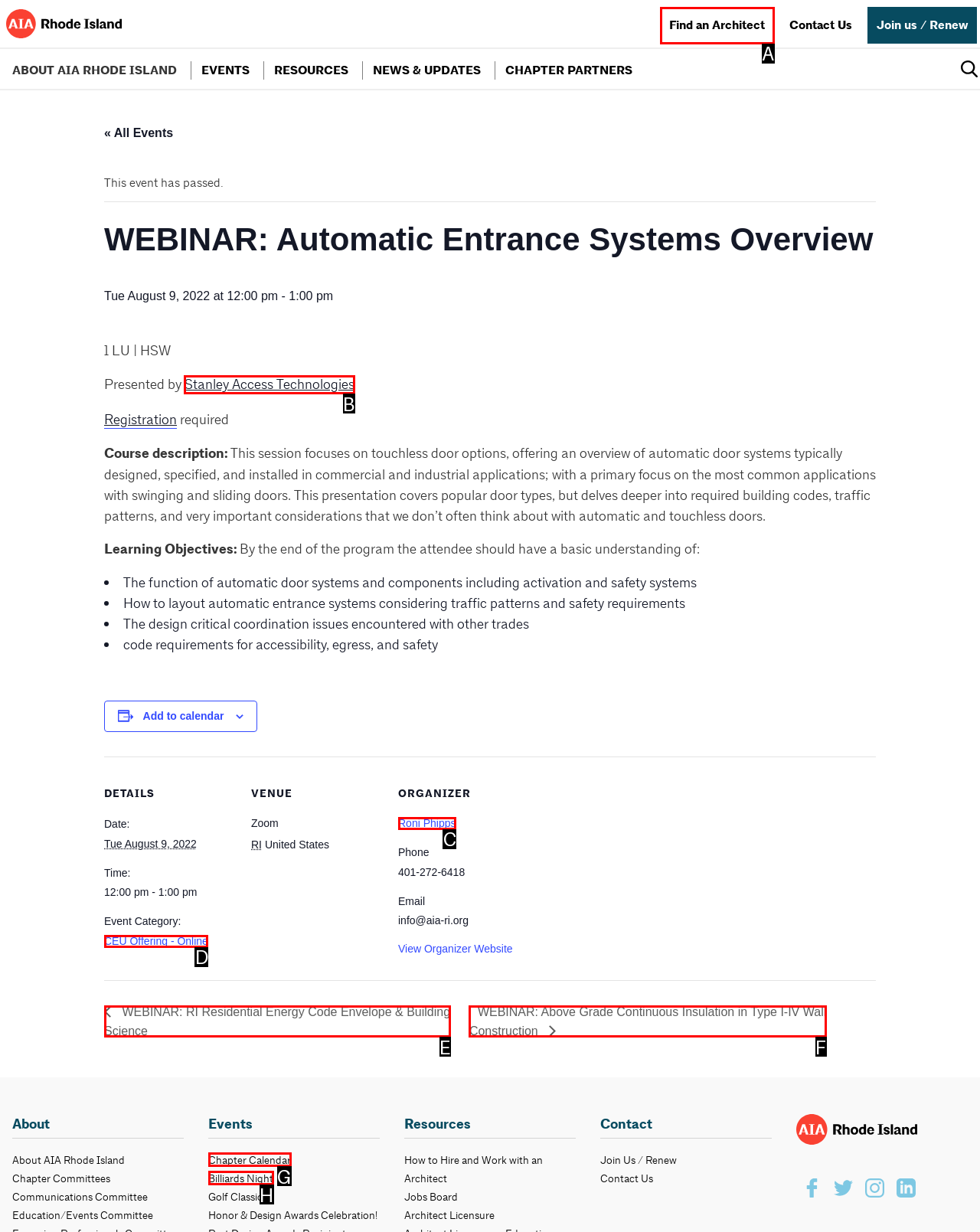Out of the given choices, which letter corresponds to the UI element required to Click the 'Stanley Access Technologies' link? Answer with the letter.

B